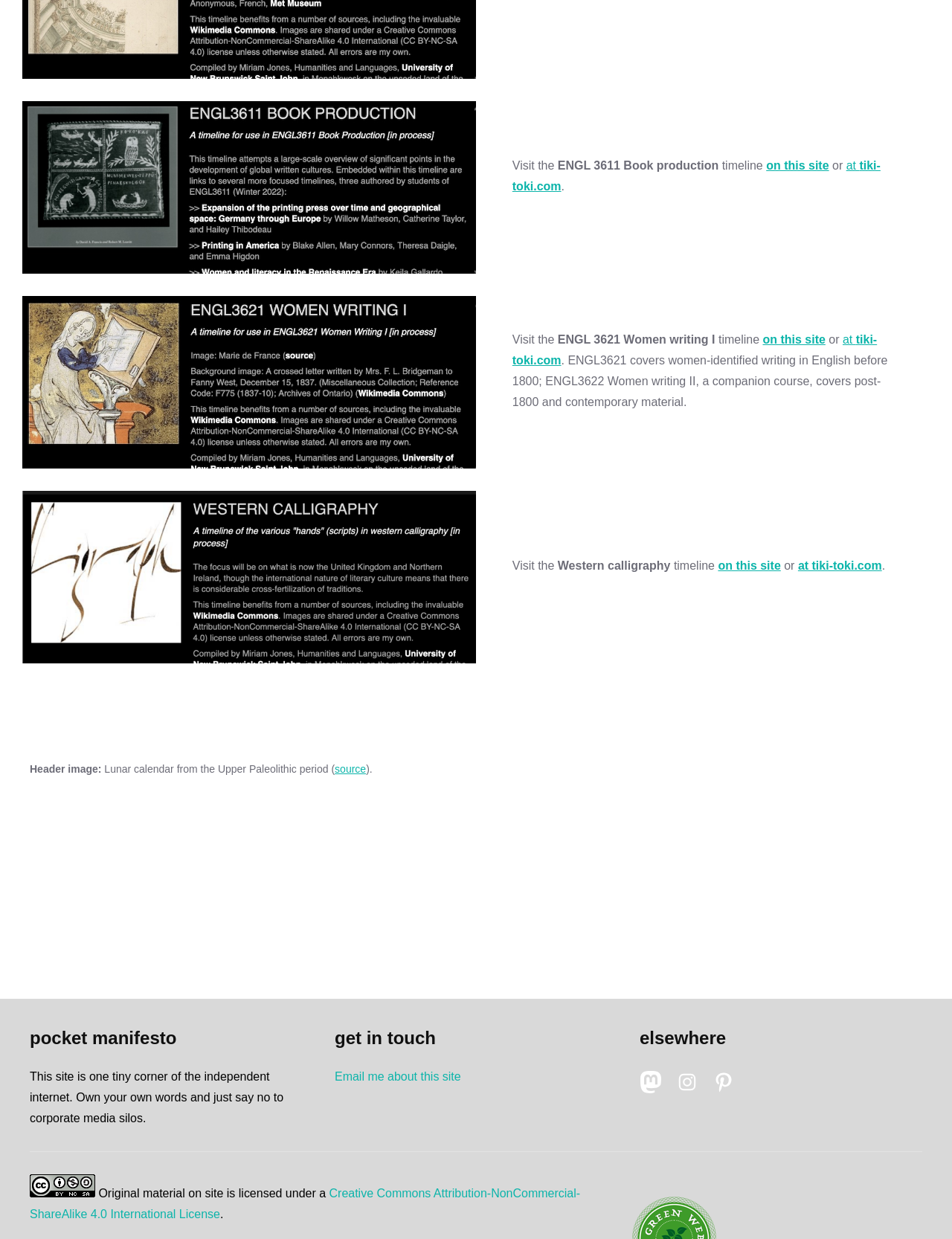Determine the bounding box coordinates of the clickable element necessary to fulfill the instruction: "Visit Western calligraphy timeline on this site". Provide the coordinates as four float numbers within the 0 to 1 range, i.e., [left, top, right, bottom].

[0.754, 0.451, 0.82, 0.462]